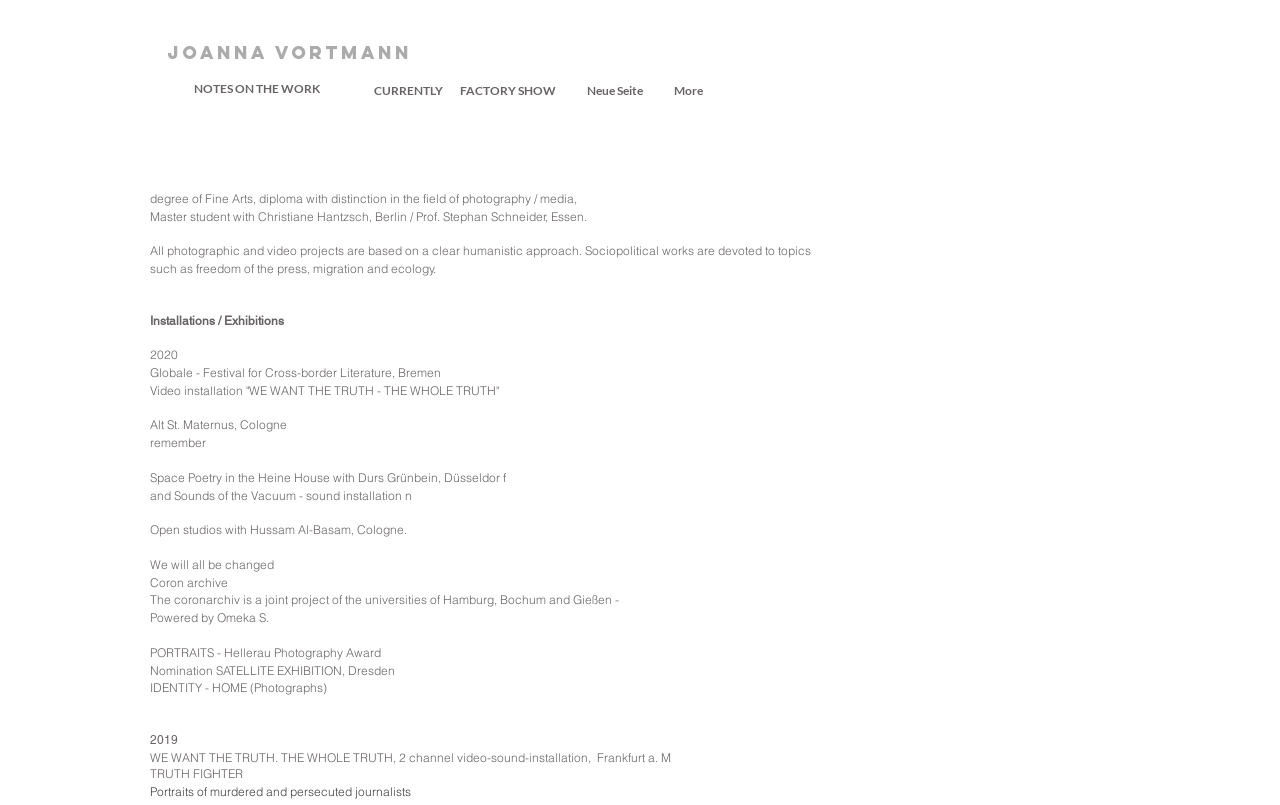Kindly determine the bounding box coordinates for the area that needs to be clicked to execute this instruction: "View the video installation WE WANT THE TRUTH - THE WHOLE TRUTH".

[0.117, 0.475, 0.39, 0.494]